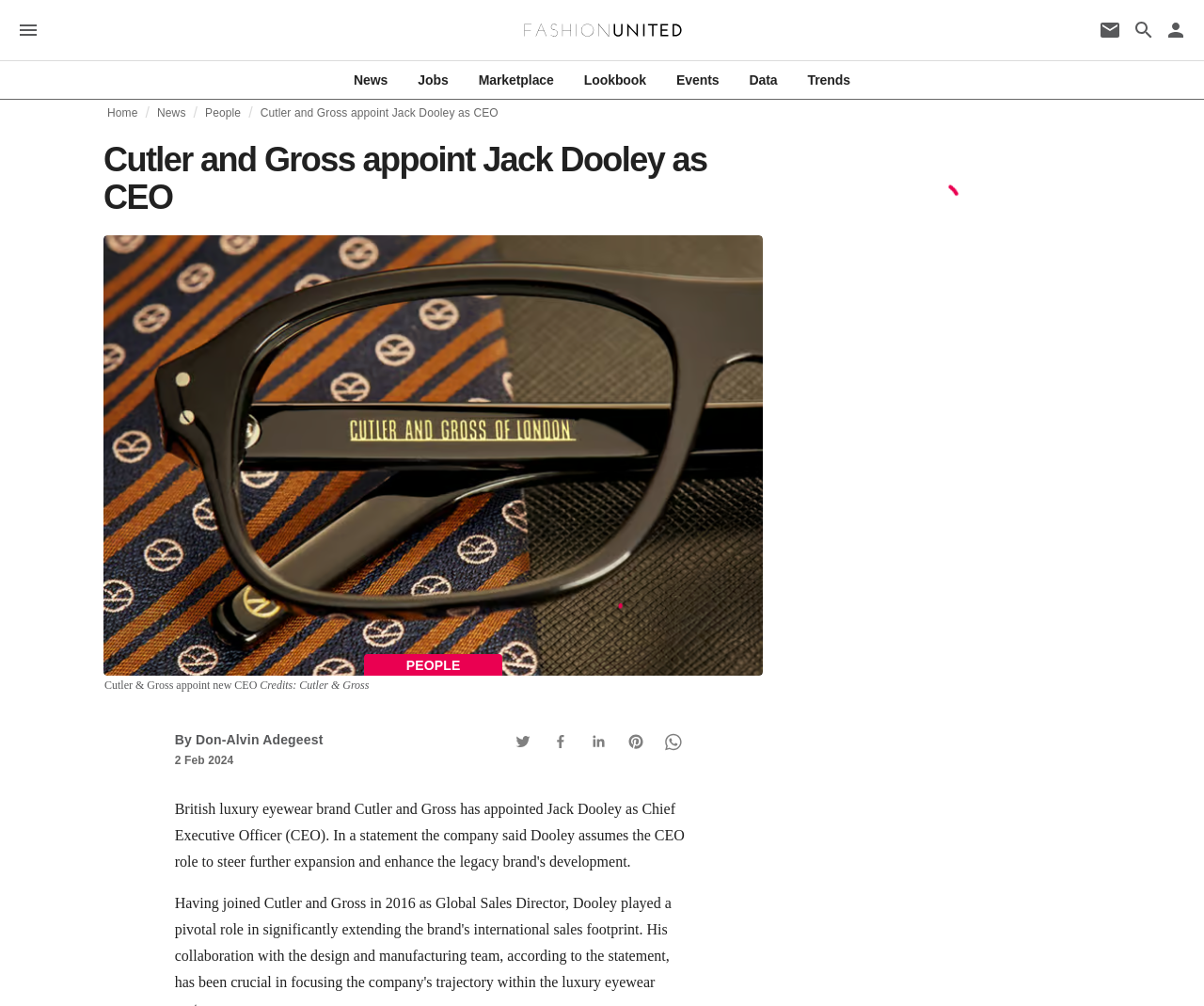Find and extract the text of the primary heading on the webpage.

Cutler and Gross appoint Jack Dooley as CEO